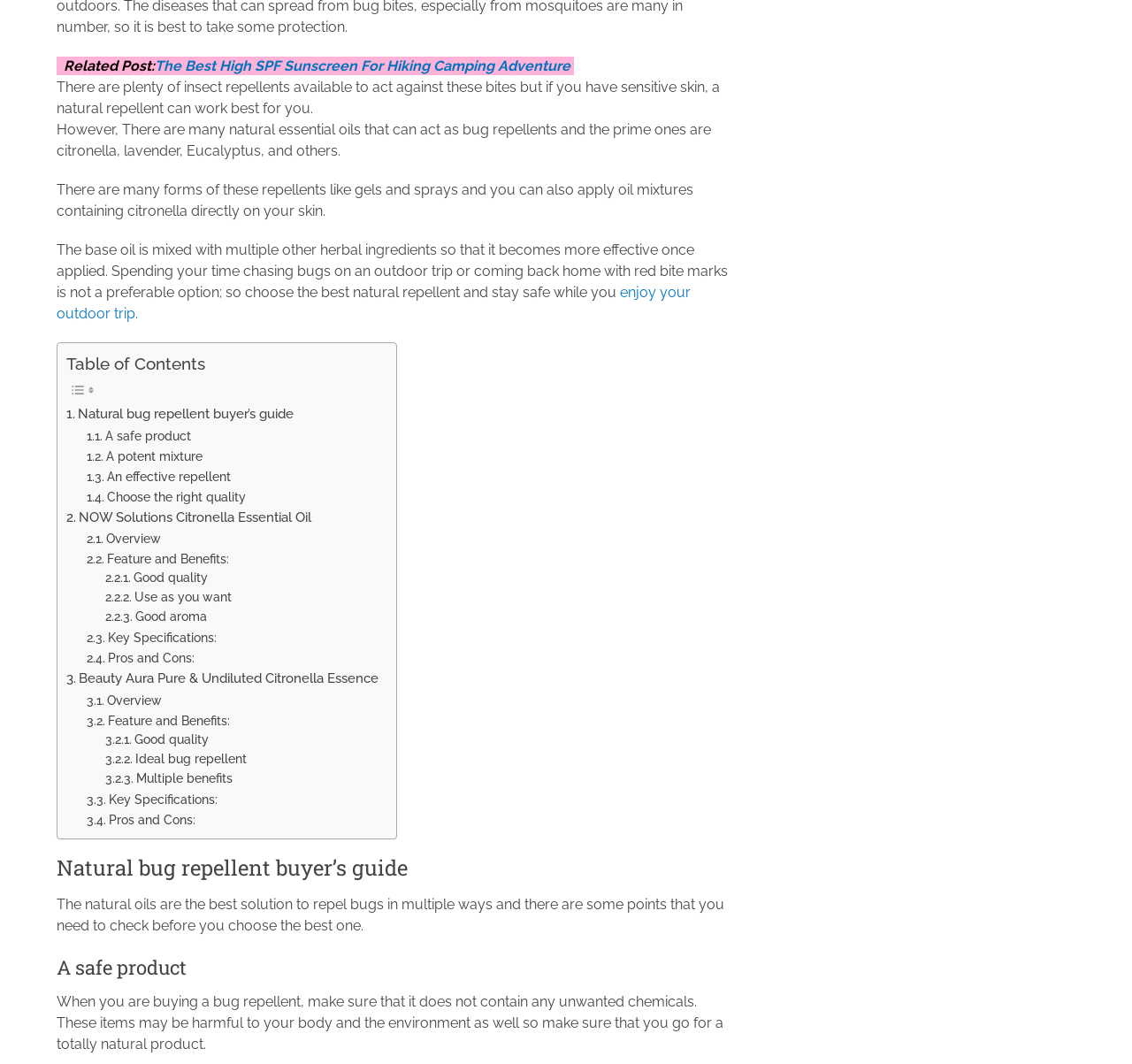Predict the bounding box coordinates of the UI element that matches this description: "Overview". The coordinates should be in the format [left, top, right, bottom] with each value between 0 and 1.

[0.076, 0.648, 0.143, 0.667]